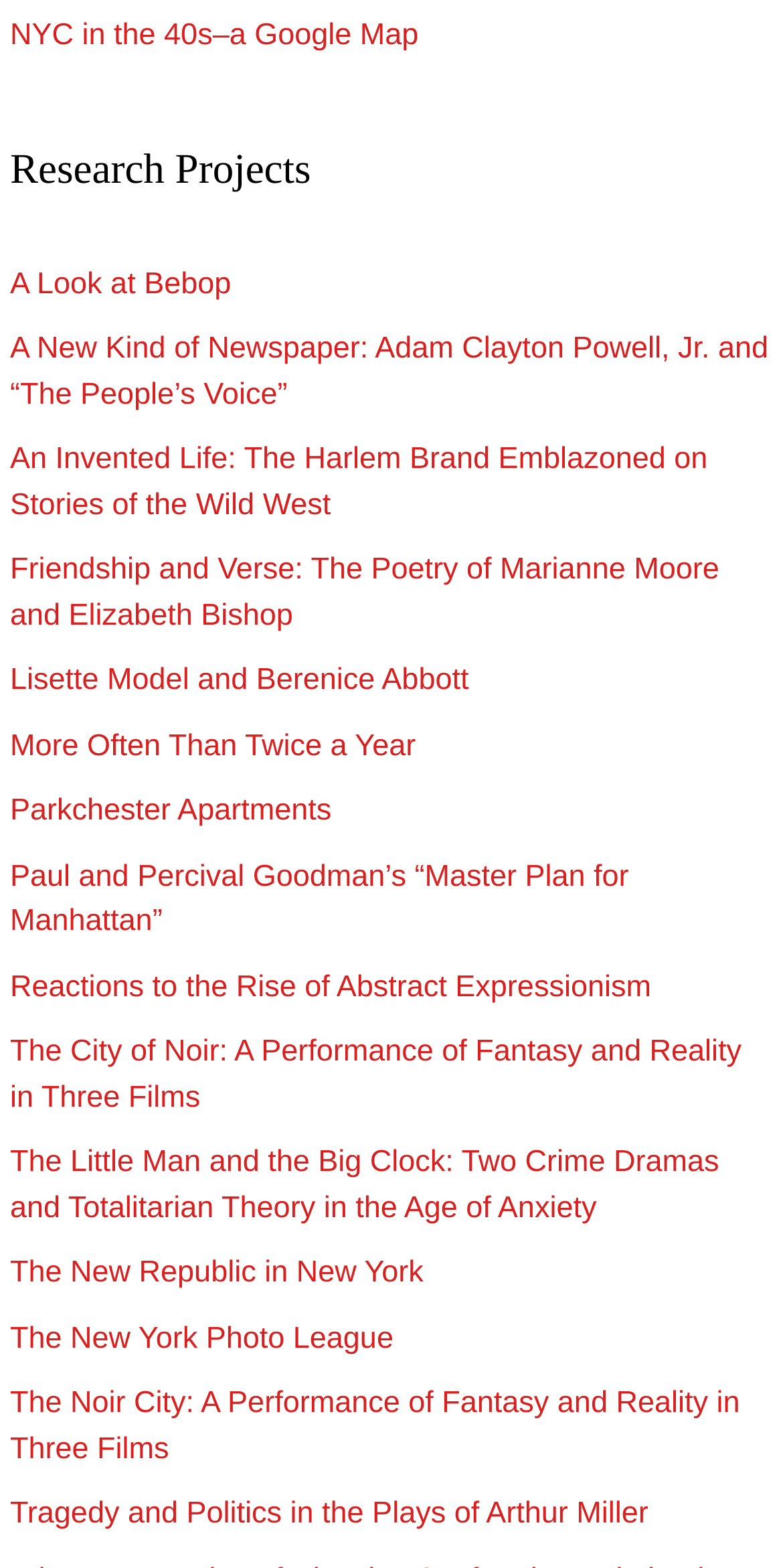Identify the bounding box coordinates of the element that should be clicked to fulfill this task: "Read about the City of Noir in three films". The coordinates should be provided as four float numbers between 0 and 1, i.e., [left, top, right, bottom].

[0.013, 0.66, 0.947, 0.711]